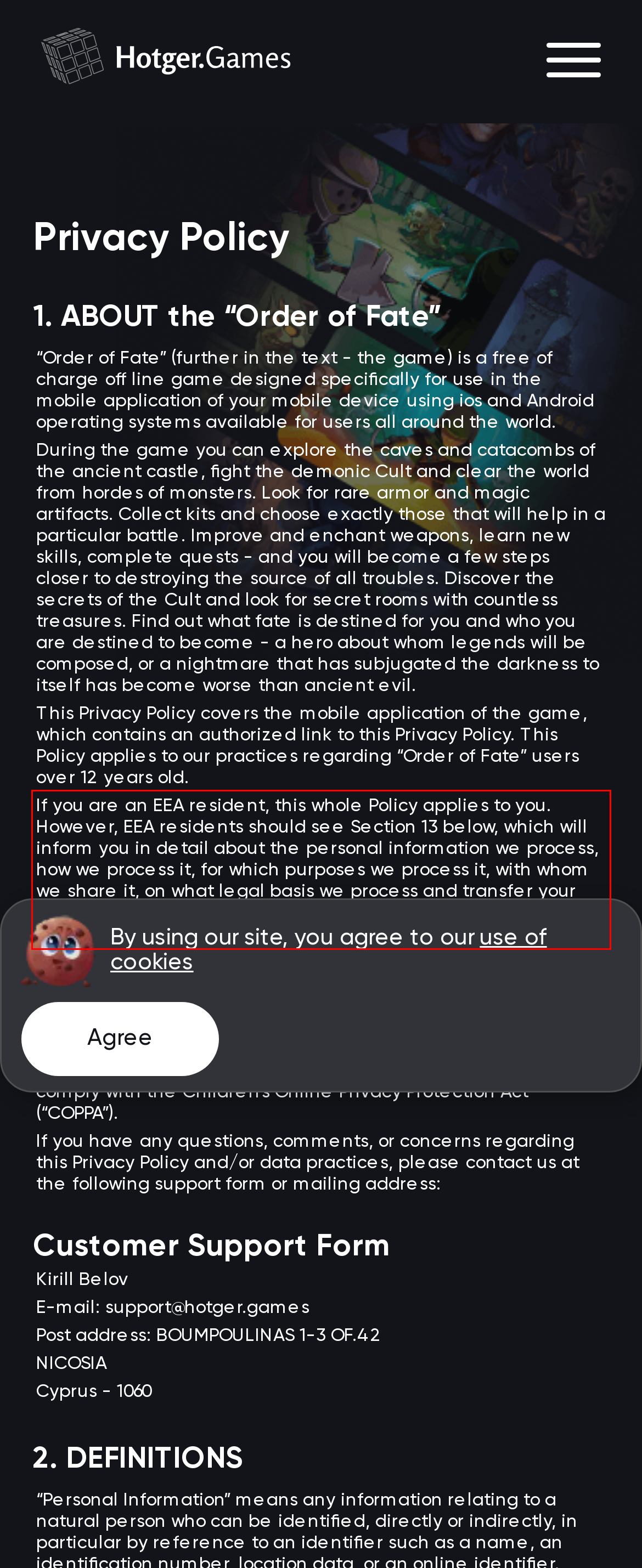You are given a screenshot of a webpage with a UI element highlighted by a red bounding box. Please perform OCR on the text content within this red bounding box.

If you are an EEA resident, this whole Policy applies to you. However, EEA residents should see Section 13 below, which will inform you in detail about the personal information we process, how we process it, for which purposes we process it, with whom we share it, on what legal basis we process and transfer your personal information and which rights you have regarding the processing of your personal information.